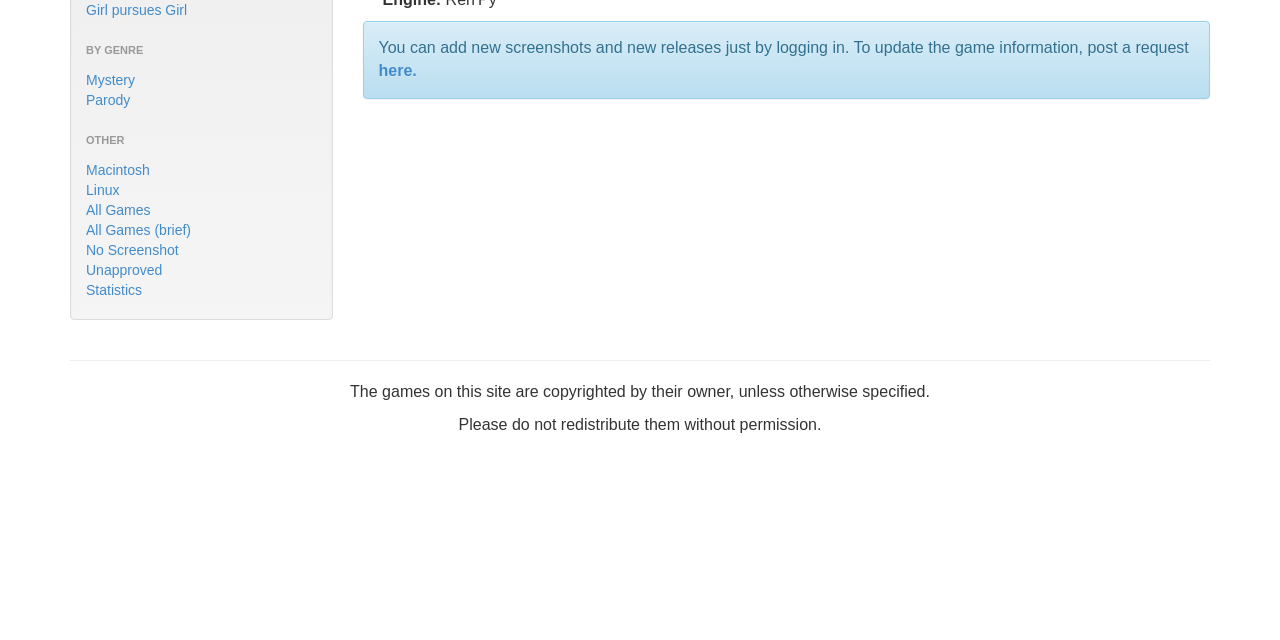Show the bounding box coordinates for the HTML element described as: "All Games".

[0.067, 0.316, 0.118, 0.341]